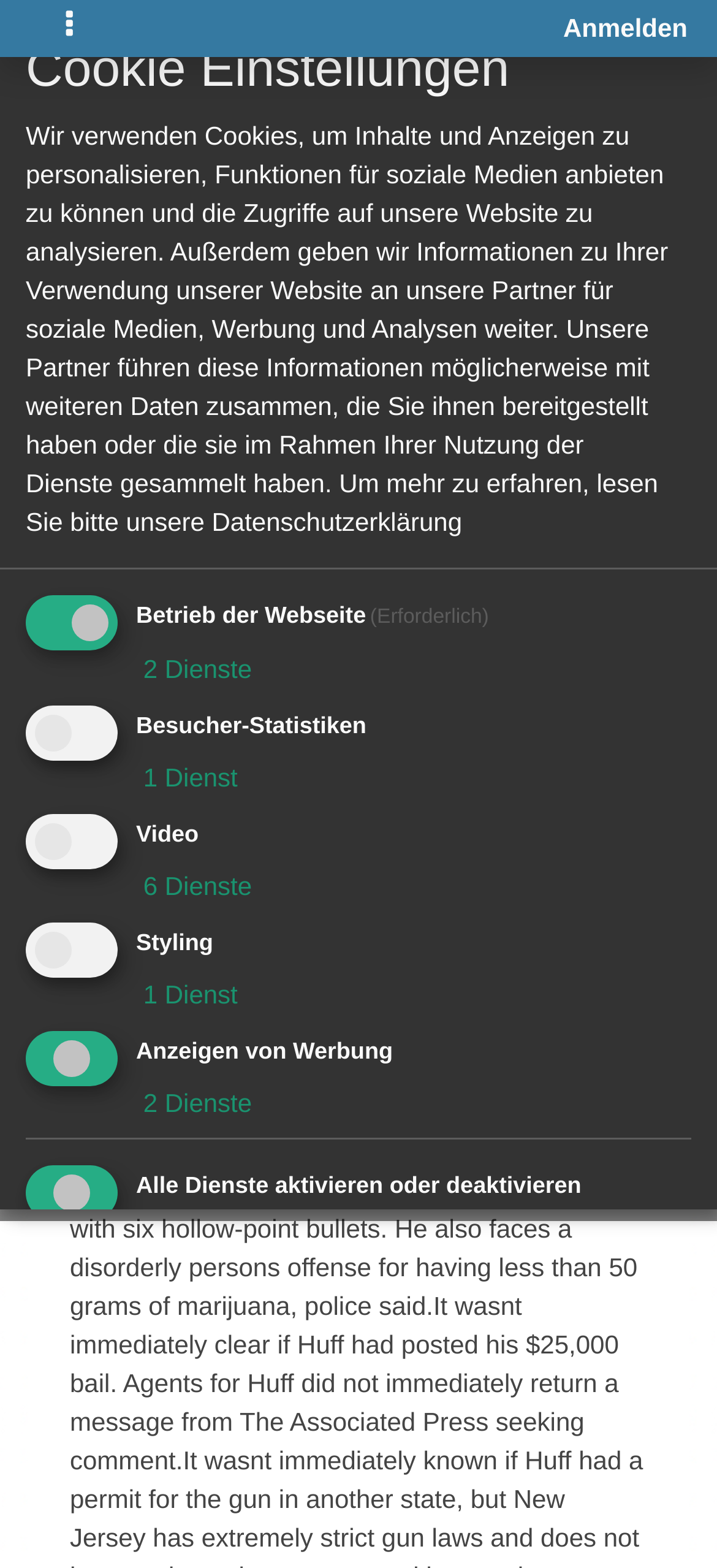Provide the bounding box coordinates of the UI element that matches the description: "wh3171".

[0.212, 0.365, 0.369, 0.388]